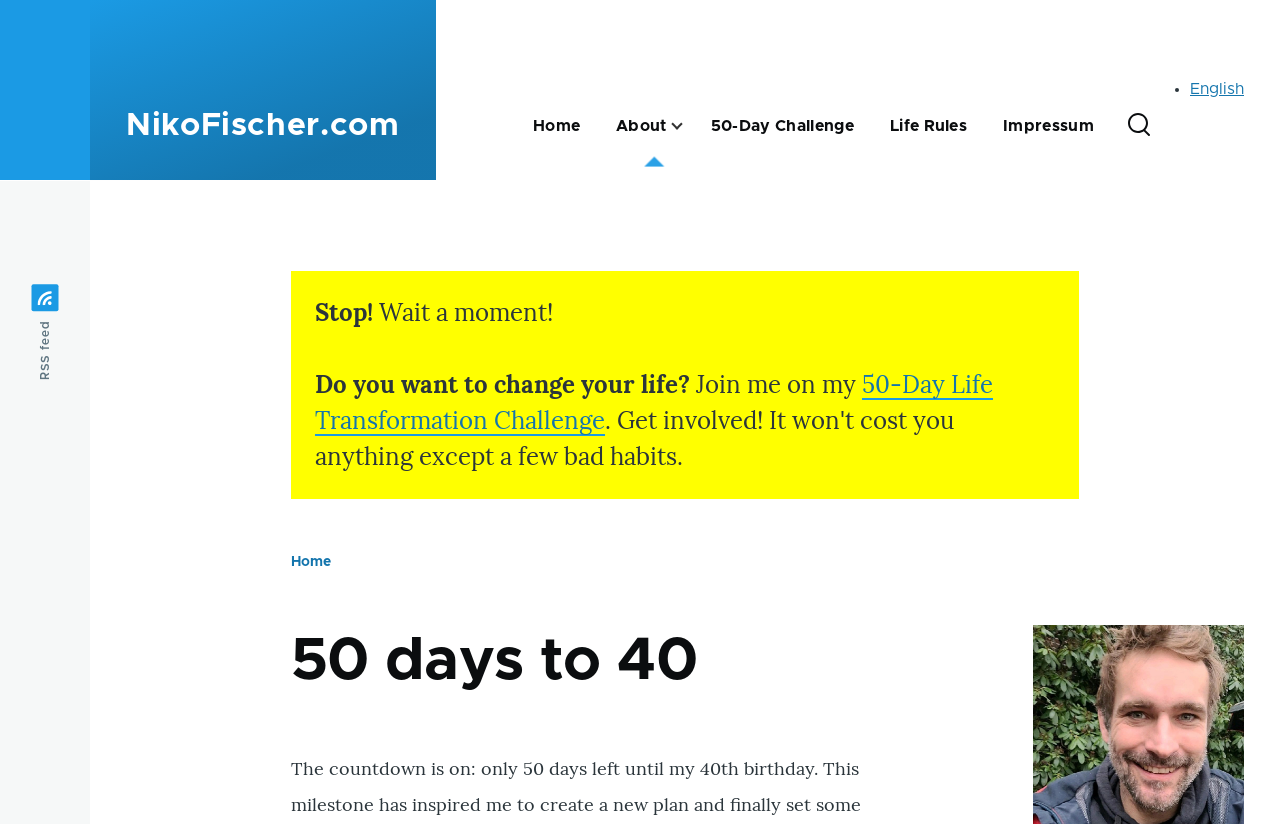Find the bounding box coordinates of the clickable area that will achieve the following instruction: "Join the 50-Day Life Transformation Challenge".

[0.246, 0.448, 0.776, 0.529]